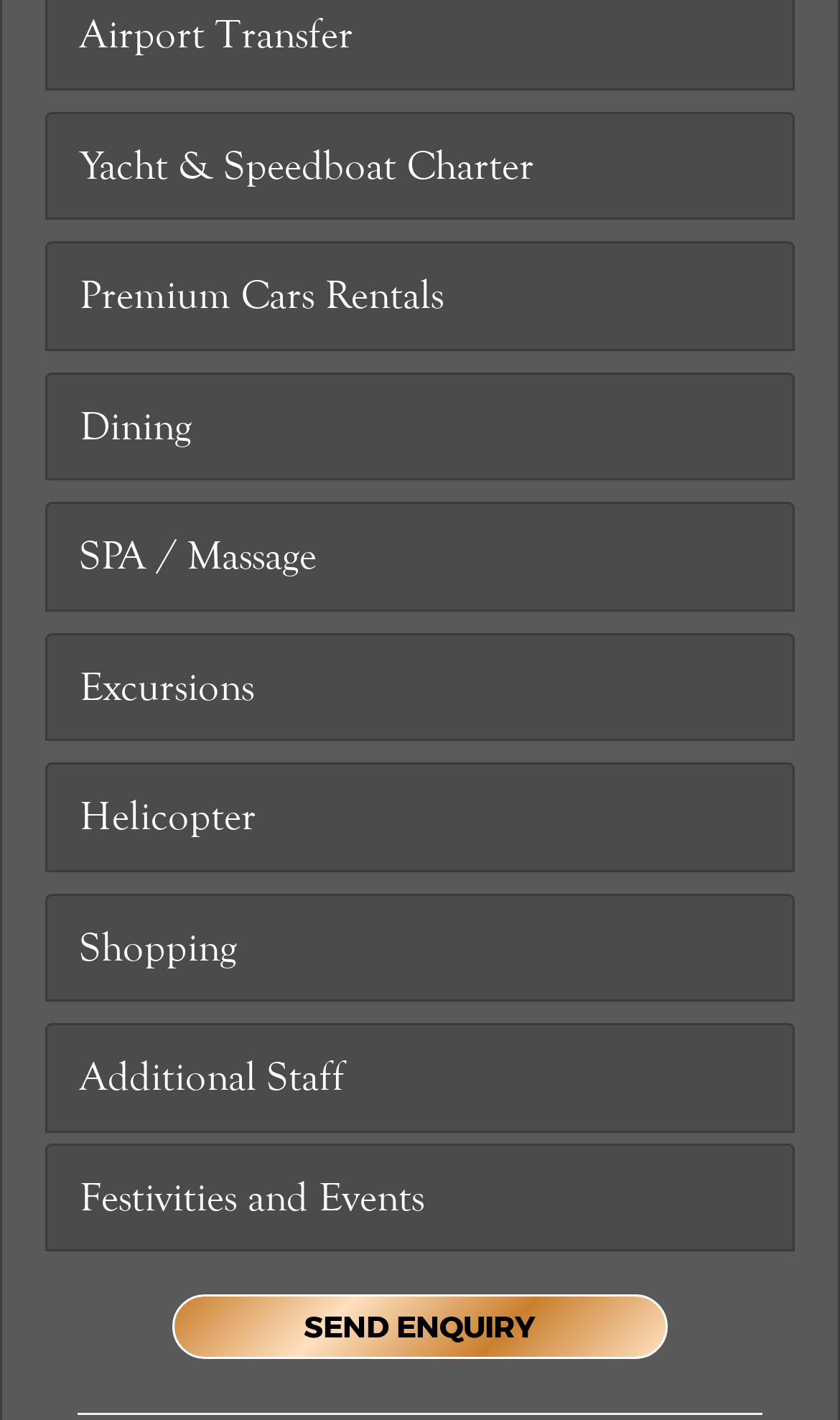What is the purpose of the 'SEND ENQUIRY' button?
Answer the question in a detailed and comprehensive manner.

The 'SEND ENQUIRY' button is likely used to send an enquiry or request for more information about the services offered on the webpage. Its placement at the bottom of the page suggests that it is a call-to-action for users who have browsed through the available services and want to take the next step.